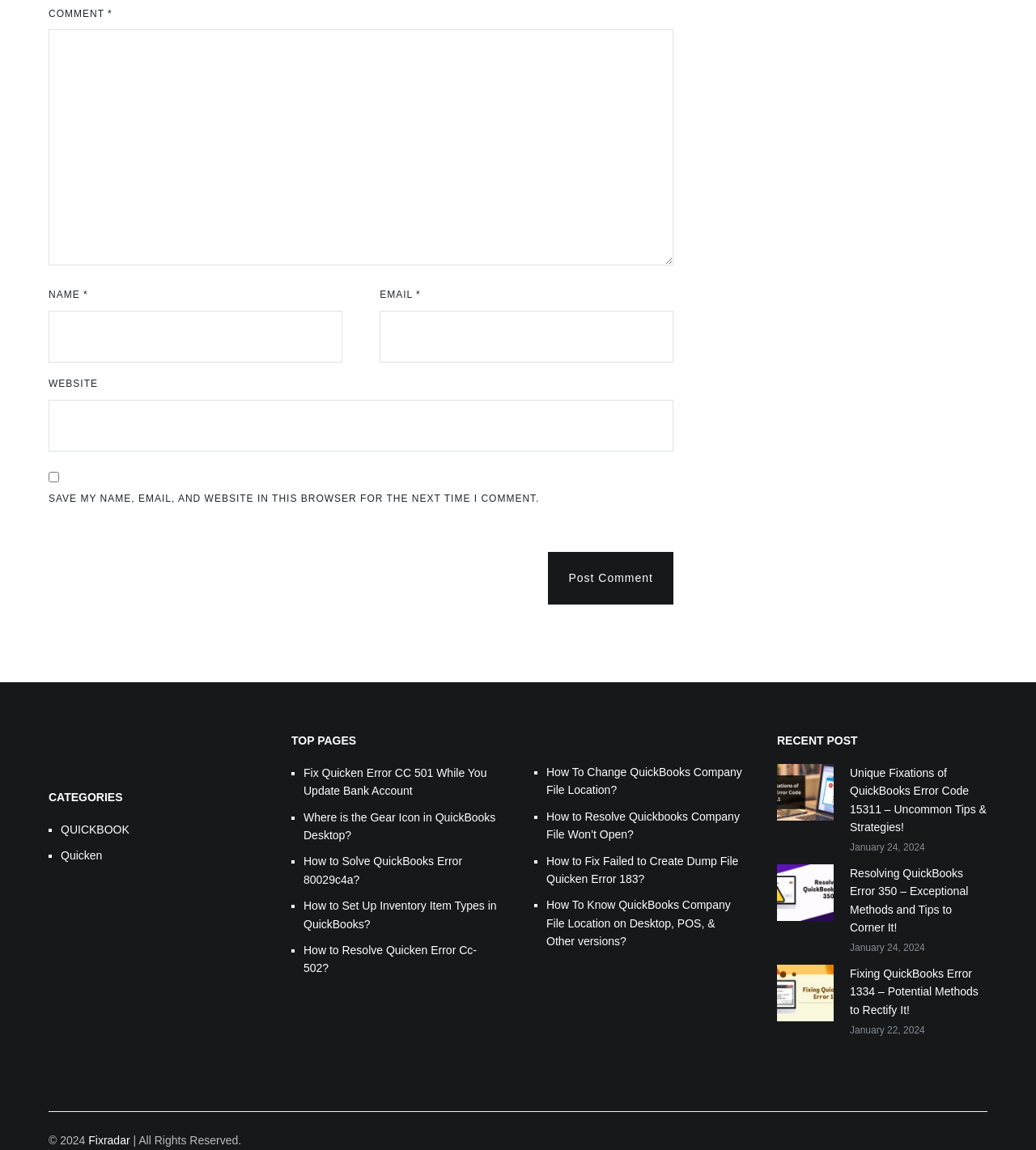Locate the bounding box coordinates of the clickable region to complete the following instruction: "Enter a comment."

[0.047, 0.026, 0.65, 0.23]